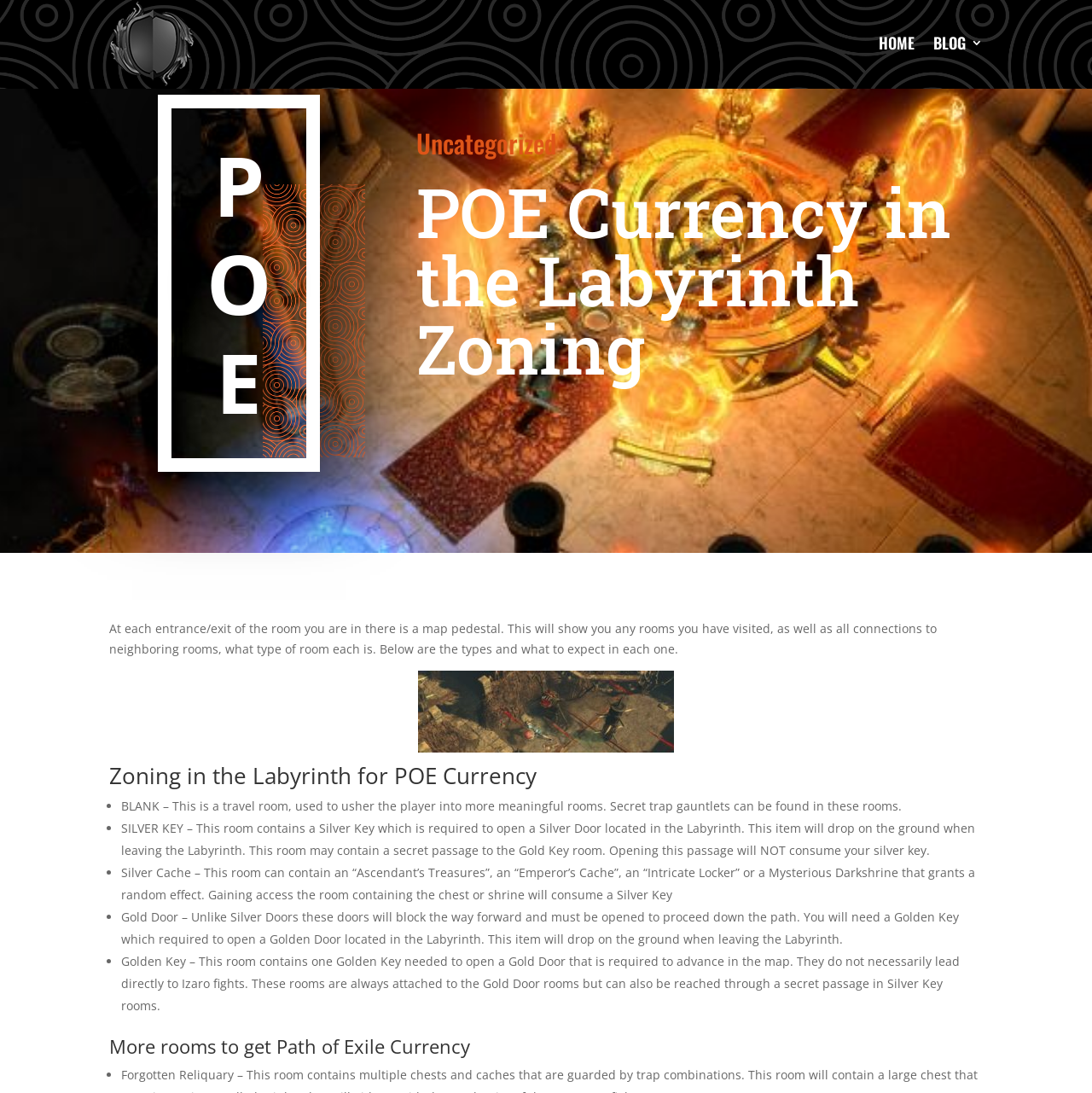What type of room is used to usher the player into more meaningful rooms?
Based on the image, provide your answer in one word or phrase.

Blank room